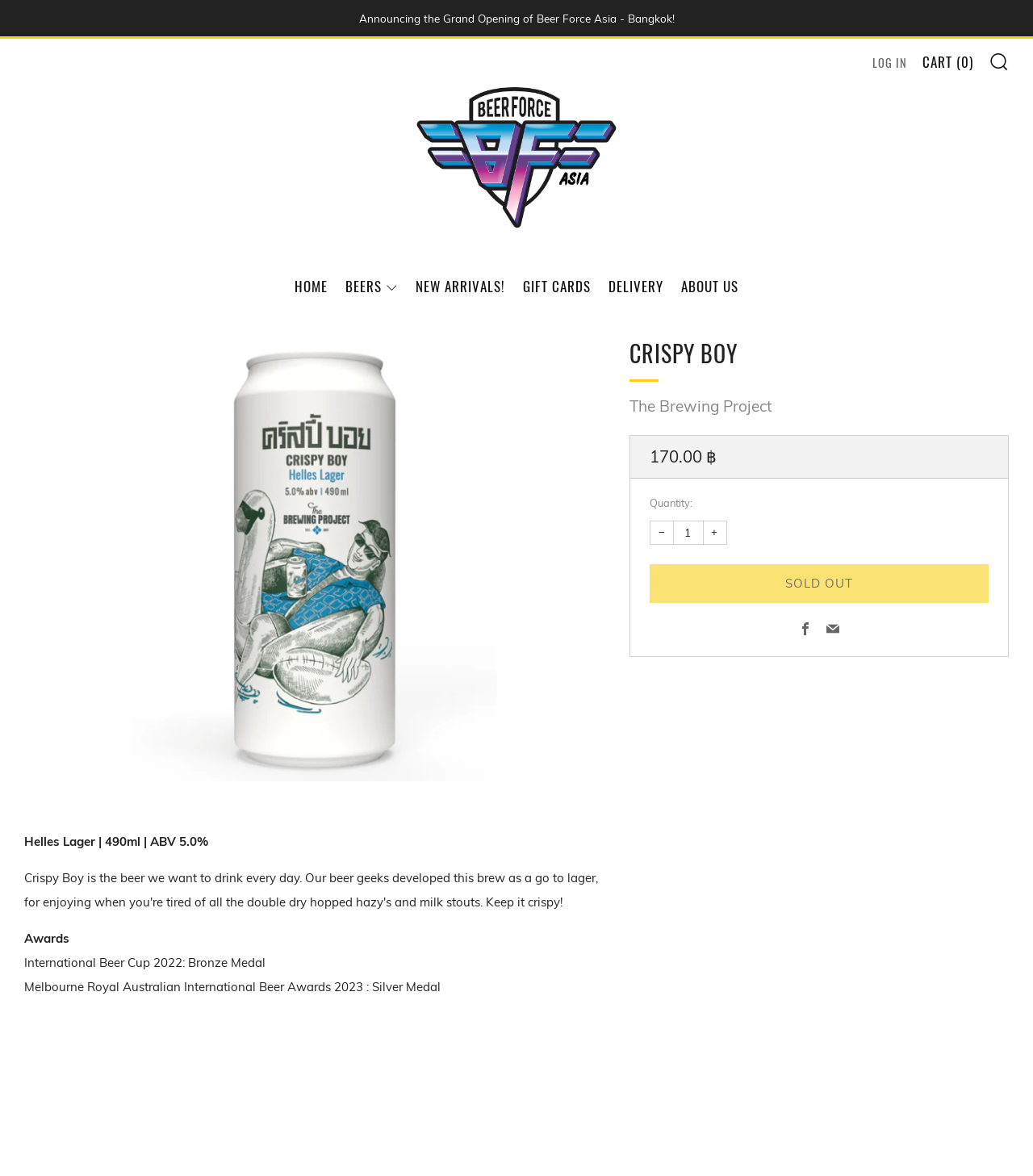Could you highlight the region that needs to be clicked to execute the instruction: "submit your information"?

None